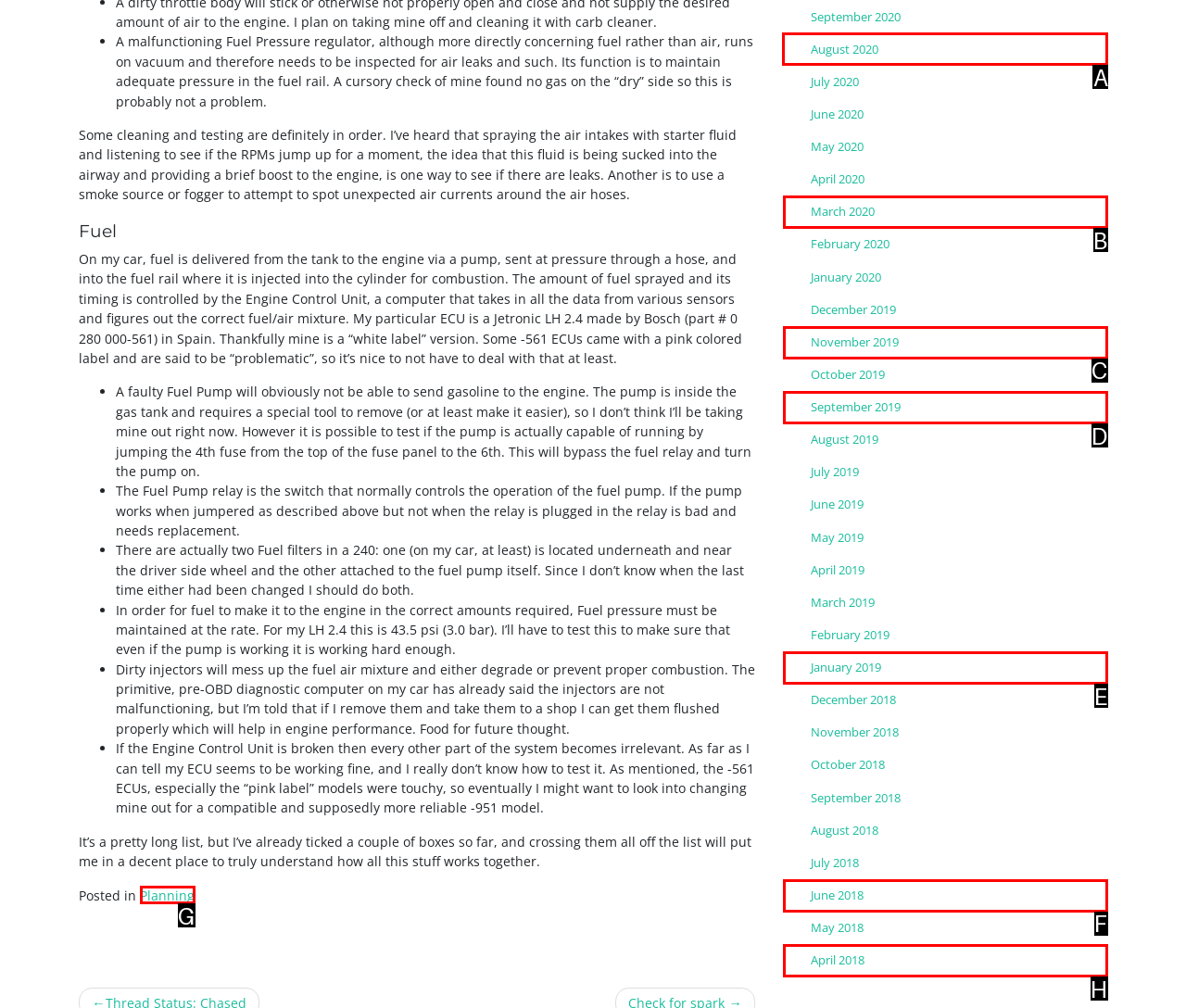Identify the HTML element to click to fulfill this task: Click the 'August 2020' link
Answer with the letter from the given choices.

A